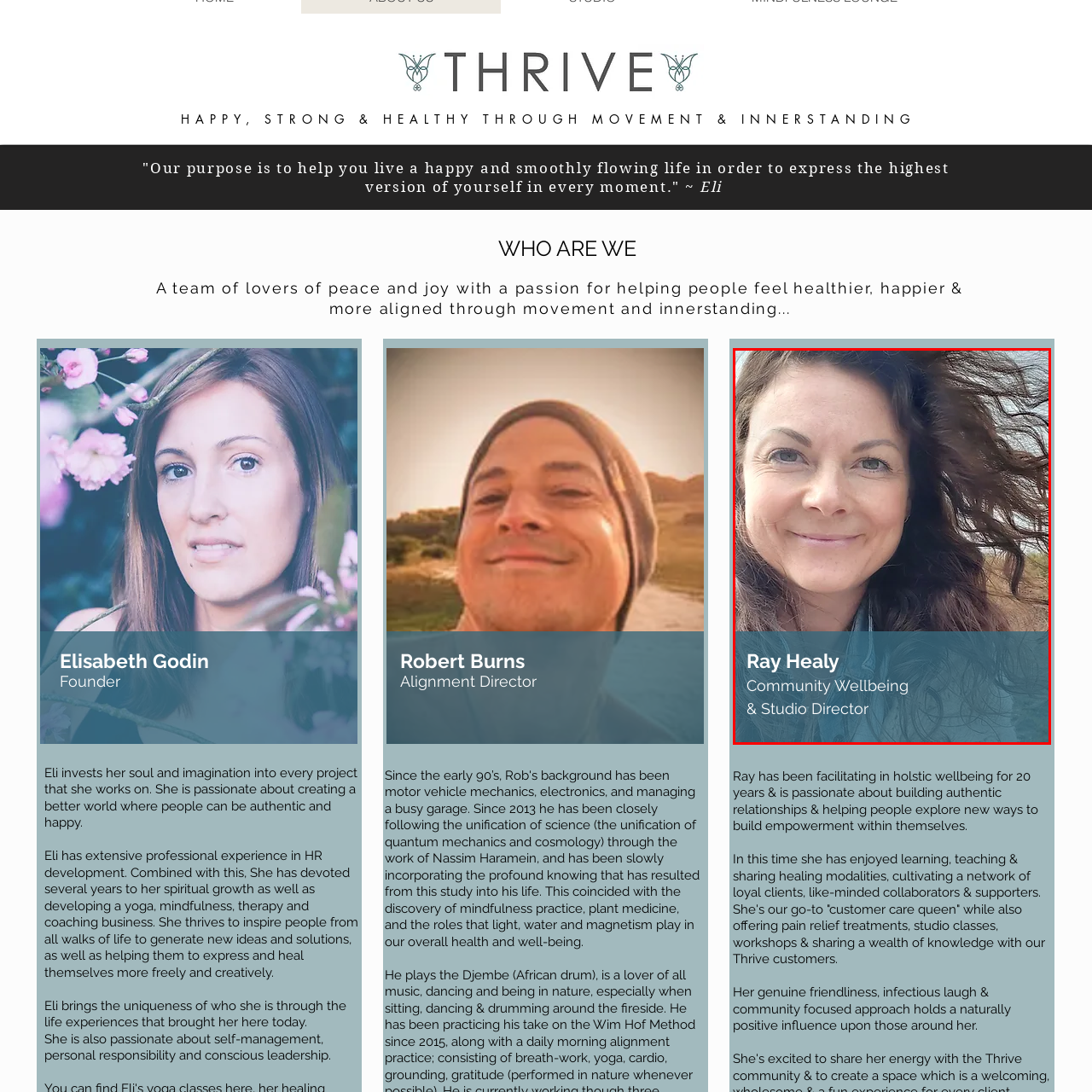Examine the image indicated by the red box and respond with a single word or phrase to the following question:
Is the backdrop of the image a natural setting?

Yes